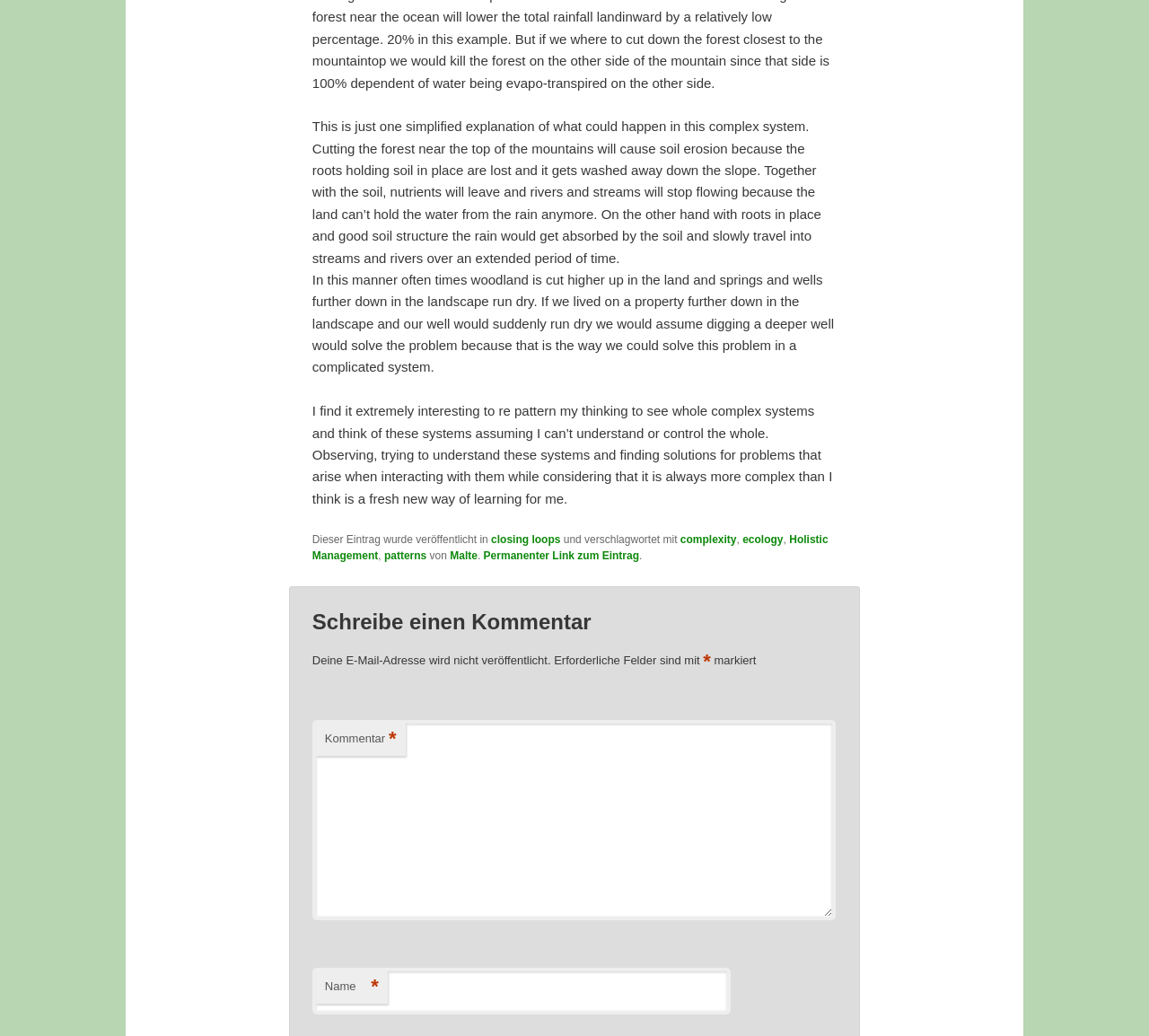Please identify the bounding box coordinates of the element on the webpage that should be clicked to follow this instruction: "Click the link 'complexity'". The bounding box coordinates should be given as four float numbers between 0 and 1, formatted as [left, top, right, bottom].

[0.592, 0.515, 0.641, 0.527]